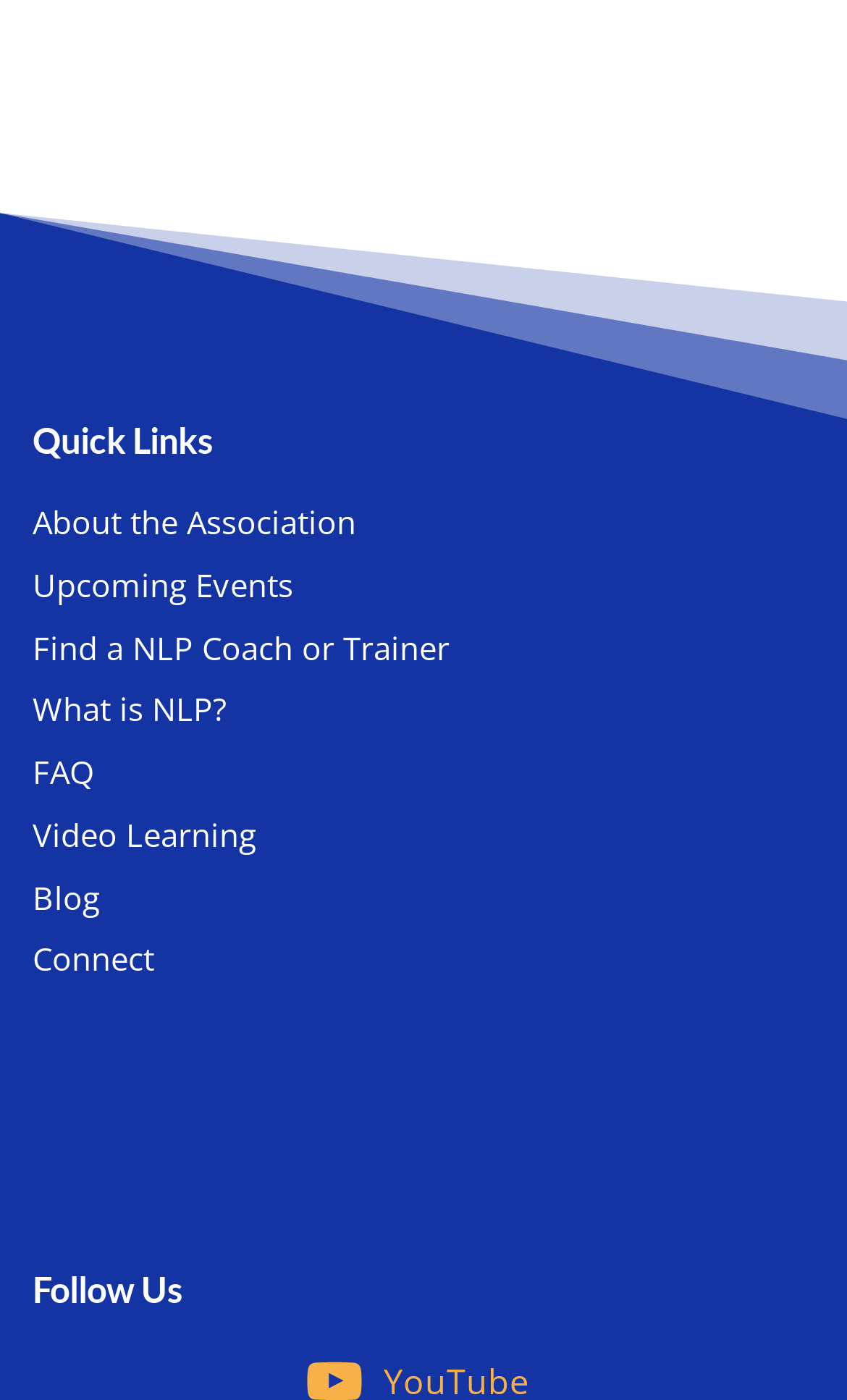Determine the coordinates of the bounding box that should be clicked to complete the instruction: "Read the Blog". The coordinates should be represented by four float numbers between 0 and 1: [left, top, right, bottom].

[0.038, 0.624, 0.118, 0.657]